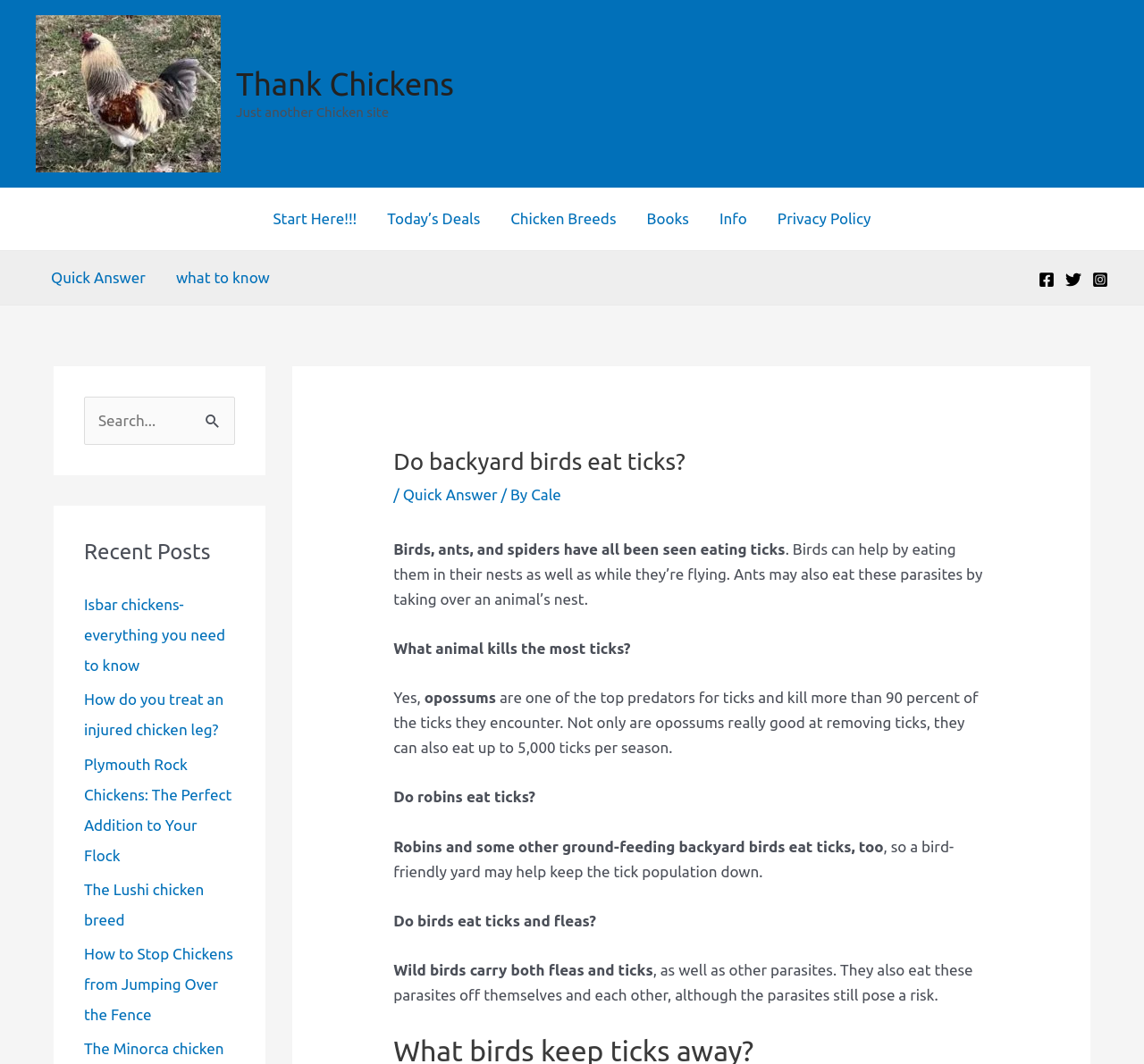Locate the bounding box coordinates of the clickable part needed for the task: "Follow the 'Thank Chickens' Facebook page".

[0.908, 0.255, 0.922, 0.27]